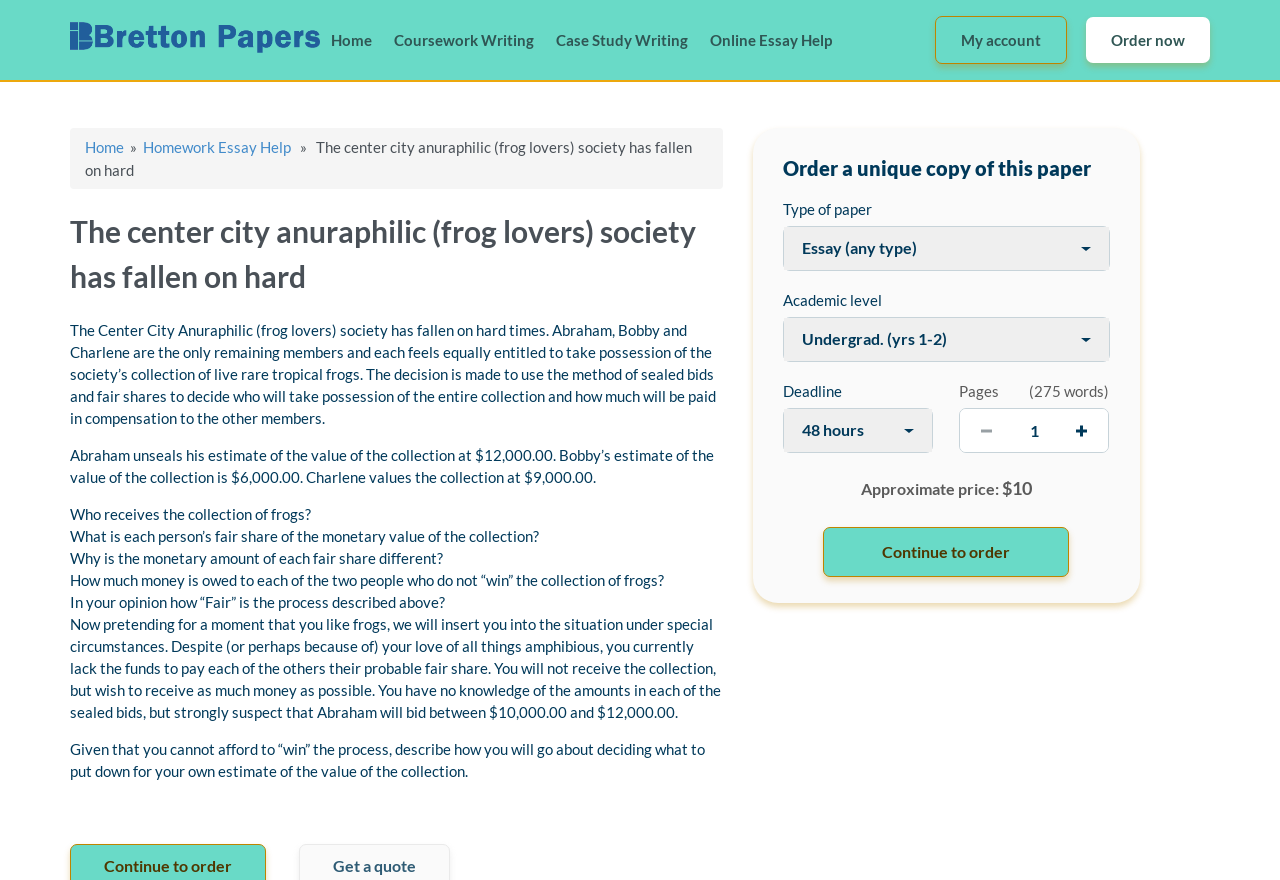What is the deadline for the paper? Observe the screenshot and provide a one-word or short phrase answer.

Not specified